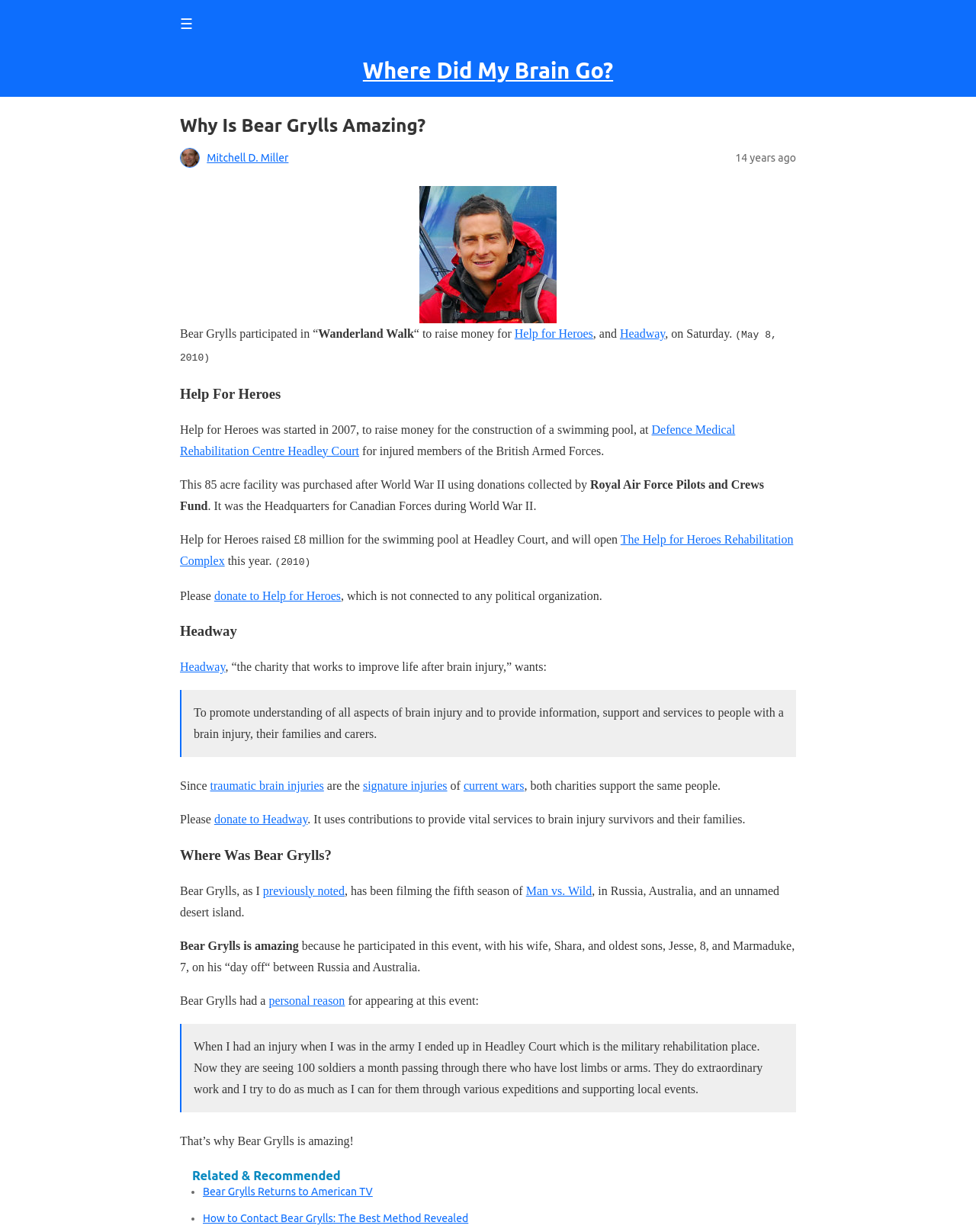Calculate the bounding box coordinates for the UI element based on the following description: "Headway". Ensure the coordinates are four float numbers between 0 and 1, i.e., [left, top, right, bottom].

[0.635, 0.266, 0.681, 0.276]